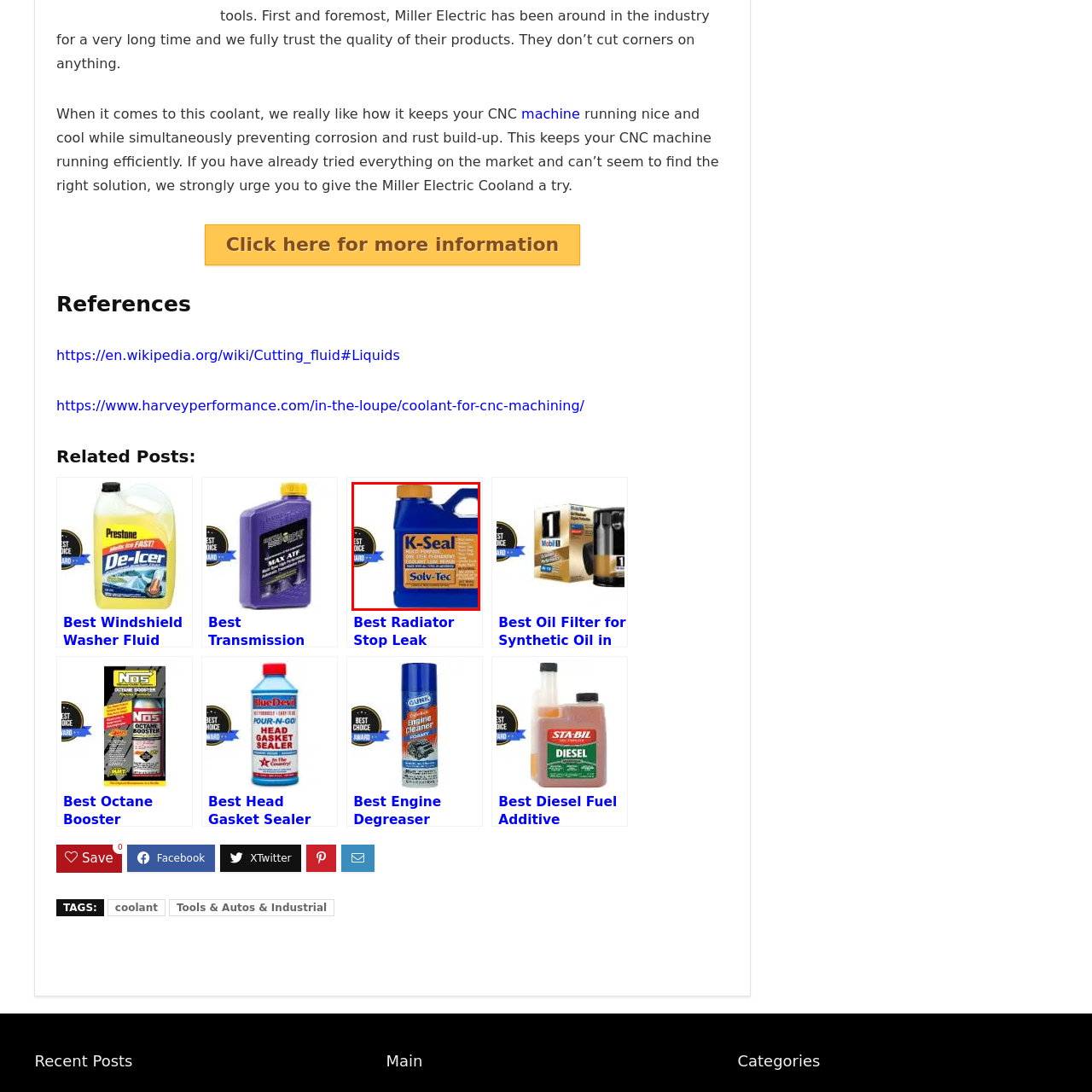Provide a comprehensive description of the image located within the red boundary.

The image features a container of K-Seal, a multi-purpose coolant that is recognized for its one-step permanent sealing properties. The bottle prominently displays the brand name "Solv-Tec," along with clear and informative labeling that highlights its effectiveness in preventing coolant leaks in various machines. Accompanying this product image is a badge indicating it as a "Best Choice Award," suggesting its high recommendation and reliability among users. This combination of features positions K-Seal as a top contender for those seeking durable solutions for coolant systems.